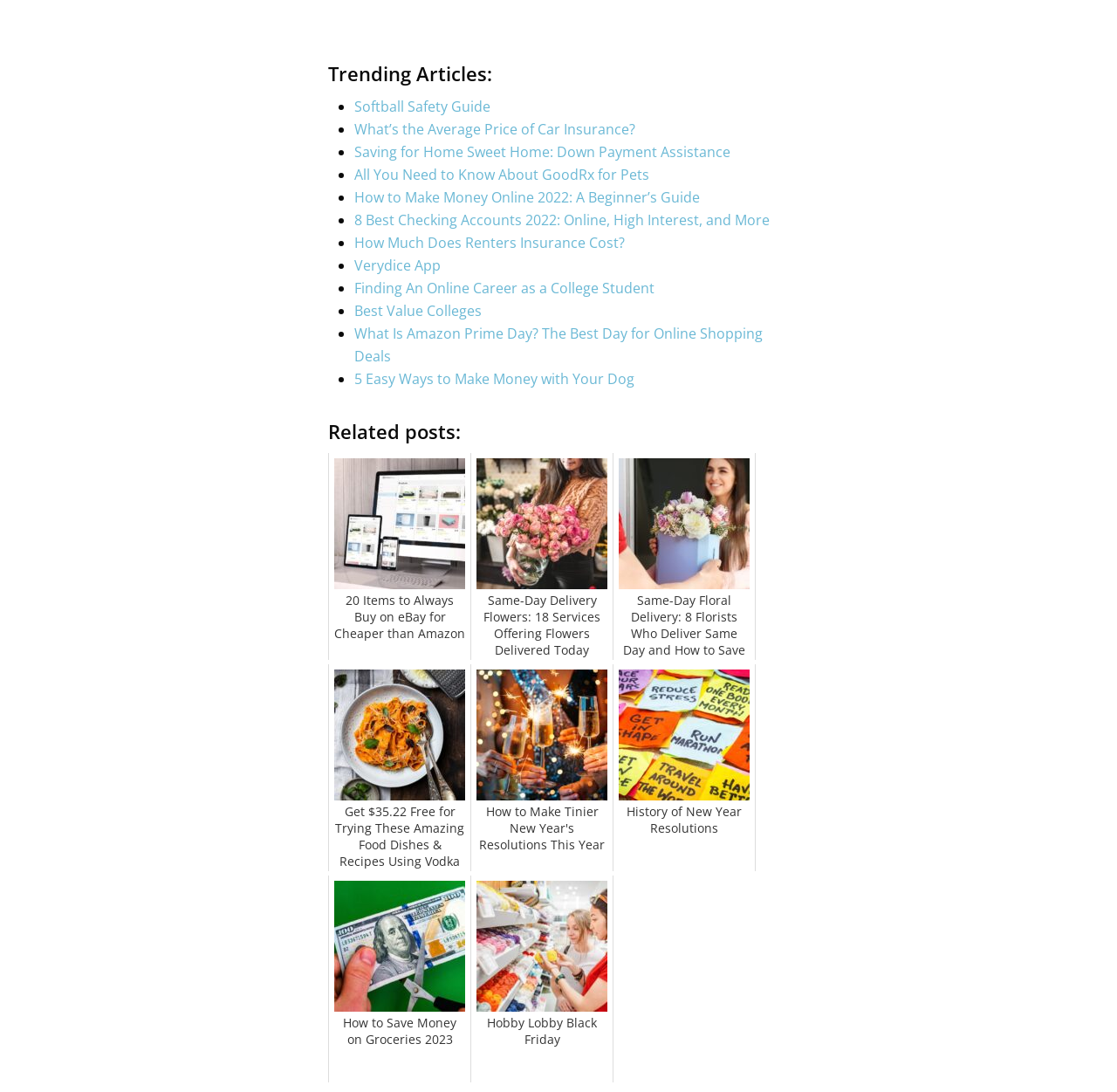How many articles are listed under 'Trending Articles'?
Refer to the image and give a detailed response to the question.

By counting the number of links and list markers under the 'Trending Articles:' heading, we can determine that there are 15 articles listed.